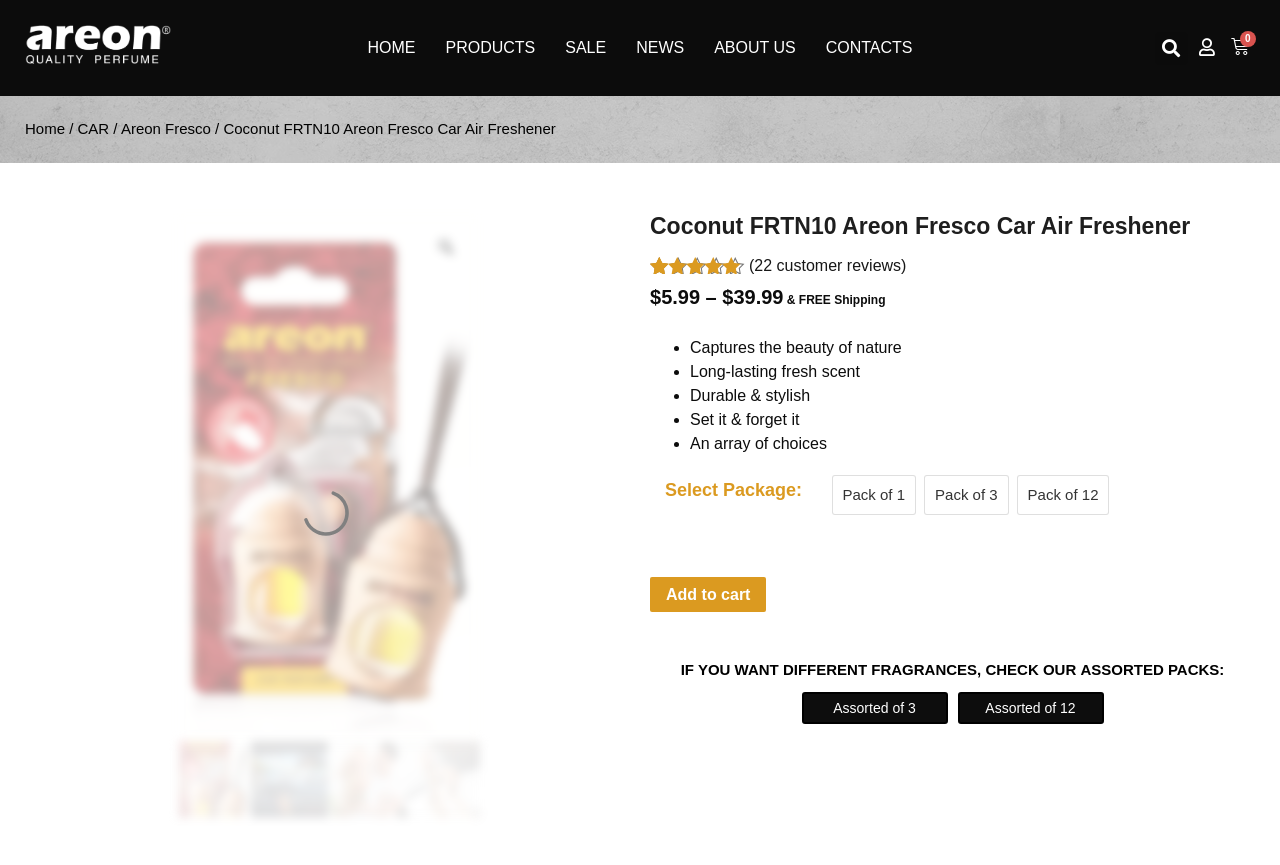Detail the various sections and features of the webpage.

This webpage is about a product called Coconut FRTN10 Areon Fresco Car Air Freshener. At the top, there are seven links for navigation: HOME, PRODUCTS, SALE, NEWS, ABOUT US, and CONTACTS. Next to these links, there is a search bar with a search button. On the top right, there is a cart icon with a link to view the cart.

Below the navigation links, there is a breadcrumb navigation showing the path: Home > CAR > Areon Fresco > Coconut FRTN10 Areon Fresco Car Air Freshener.

The main content of the page is divided into two sections. On the left, there is a large image of the product, and below it, there are four smaller images. On the right, there is a heading with the product name, followed by a rating section showing 5 out of 5 stars based on 22 customer reviews. Below the rating, there is a price section showing the current price of $5.99 and the original price of $39.99.

Under the price section, there is a list of product features, including capturing the beauty of nature, long-lasting fresh scent, durable and stylish design, set it and forget it, and an array of choices. Below the list, there is a section to select a package, with options for a pack of 1, 3, or 12. Next to the package selection, there is an "Add to cart" button.

At the bottom of the page, there is a section promoting assorted packs of fragrances, with links to assorted packs of 3 and 12.